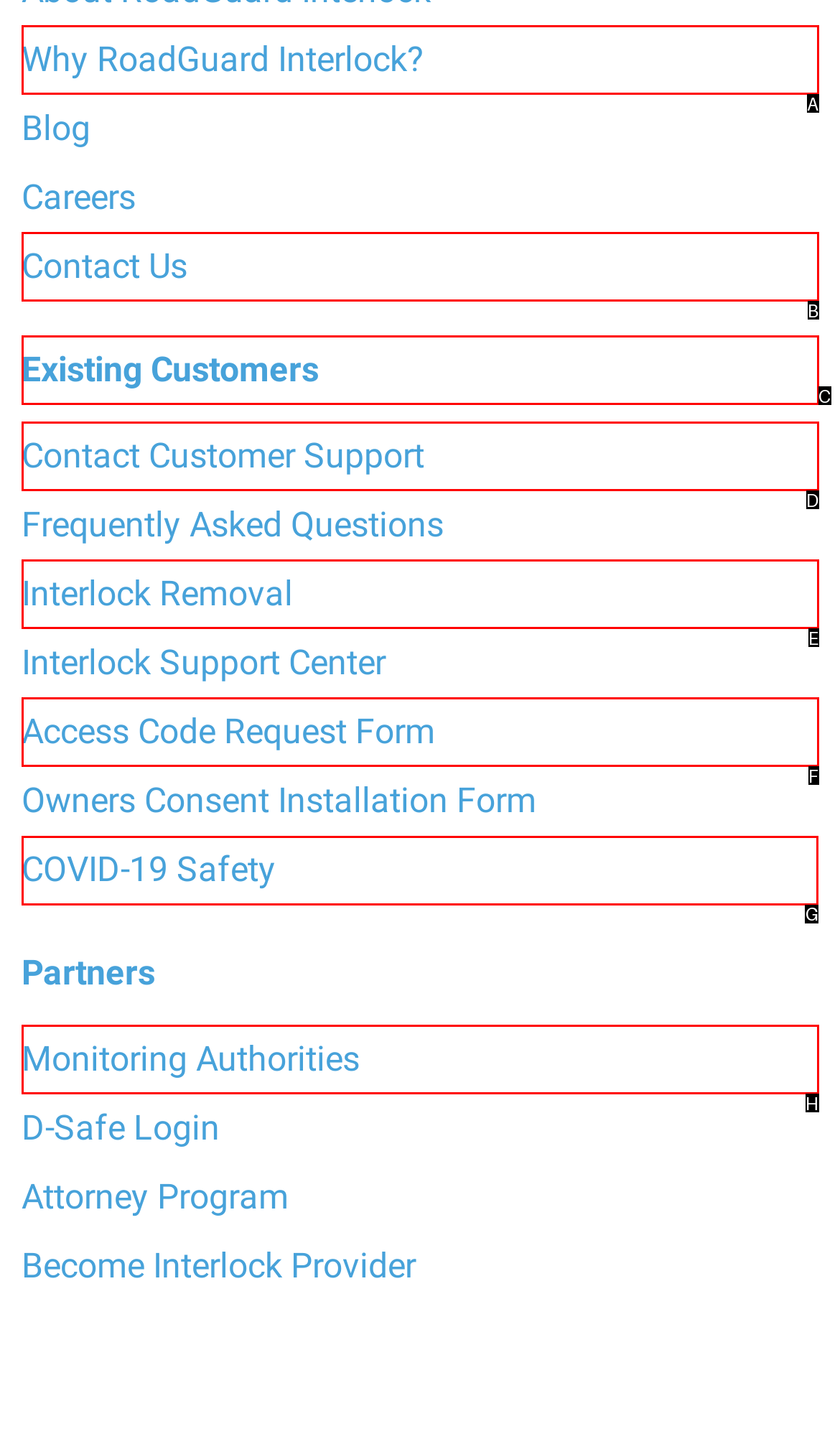For the task: visit freedom across australia, specify the letter of the option that should be clicked. Answer with the letter only.

None